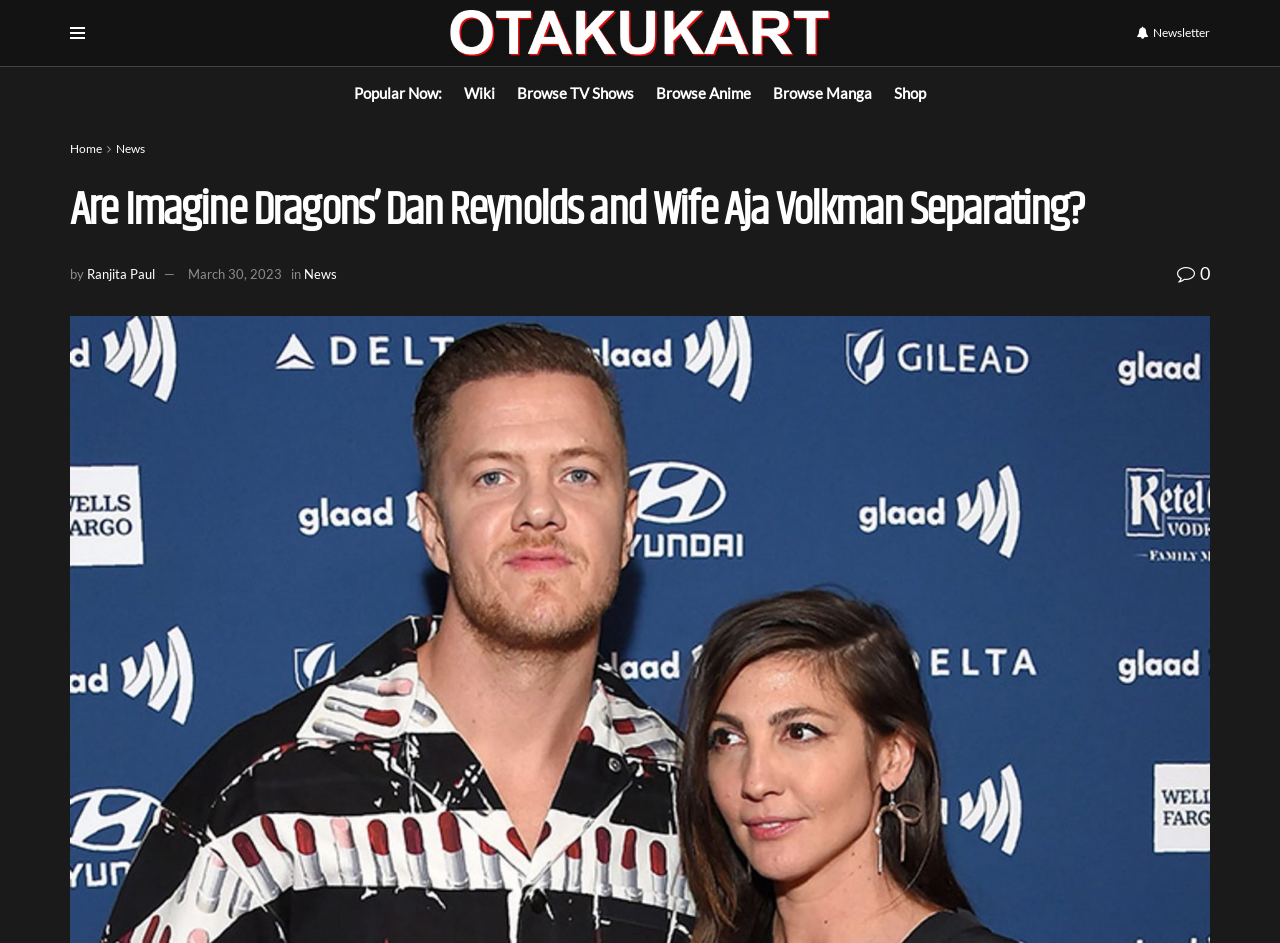Provide a one-word or short-phrase answer to the question:
What type of content is currently being viewed?

News